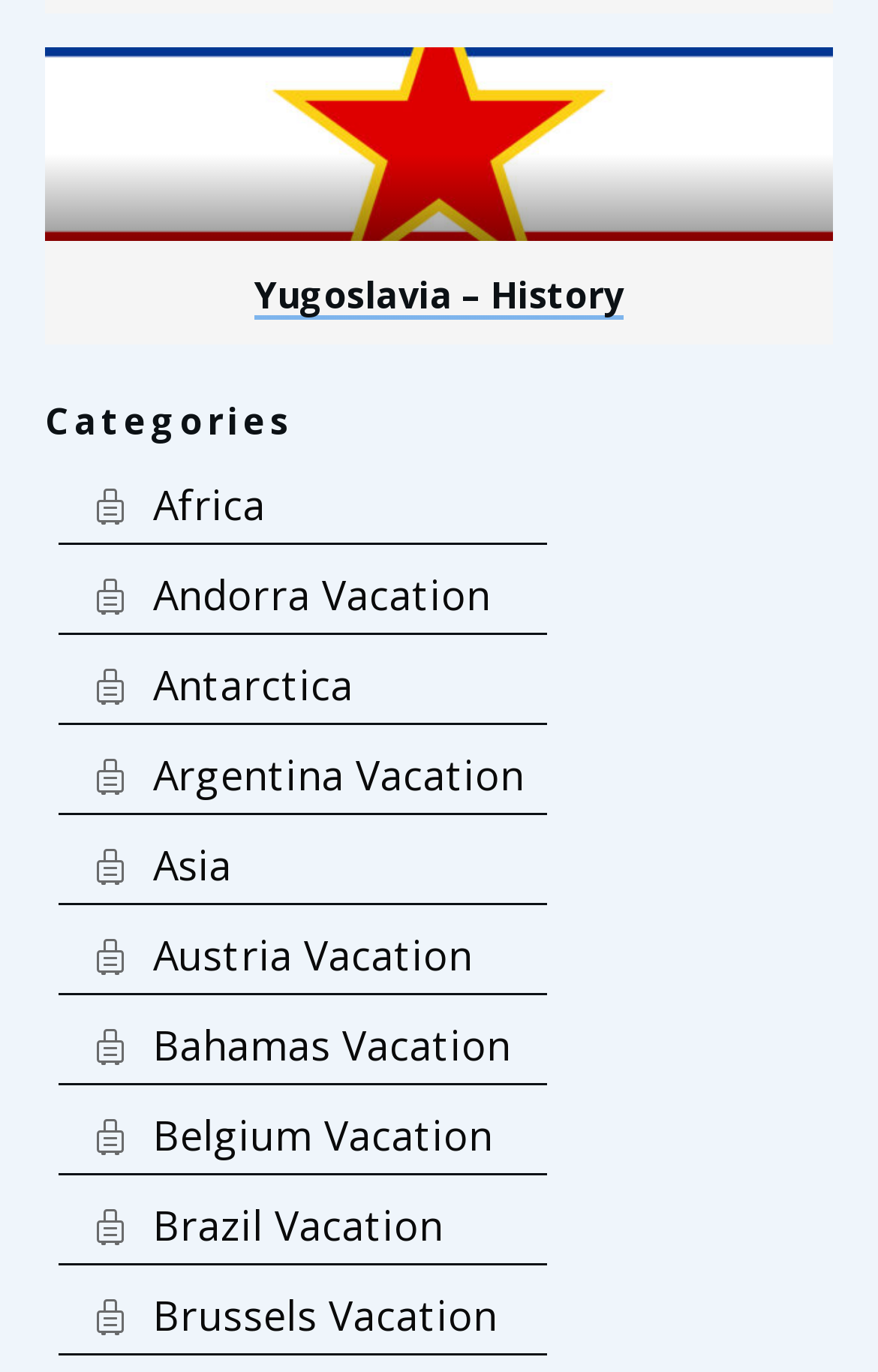Locate the bounding box coordinates of the clickable area to execute the instruction: "click on Yugoslavia – History". Provide the coordinates as four float numbers between 0 and 1, represented as [left, top, right, bottom].

[0.079, 0.196, 0.921, 0.233]